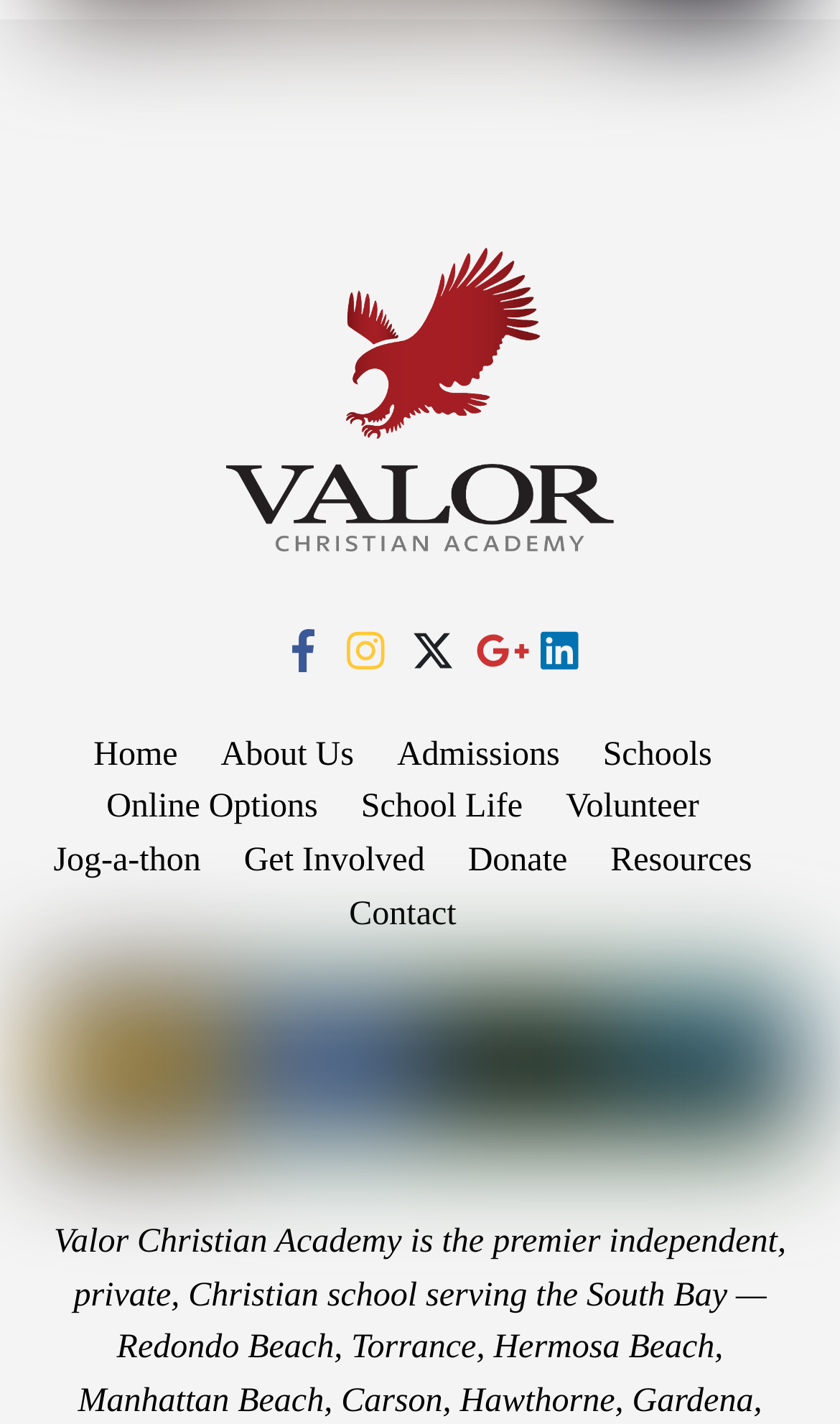Please provide the bounding box coordinates for the element that needs to be clicked to perform the instruction: "Learn about School Life". The coordinates must consist of four float numbers between 0 and 1, formatted as [left, top, right, bottom].

[0.43, 0.554, 0.622, 0.58]